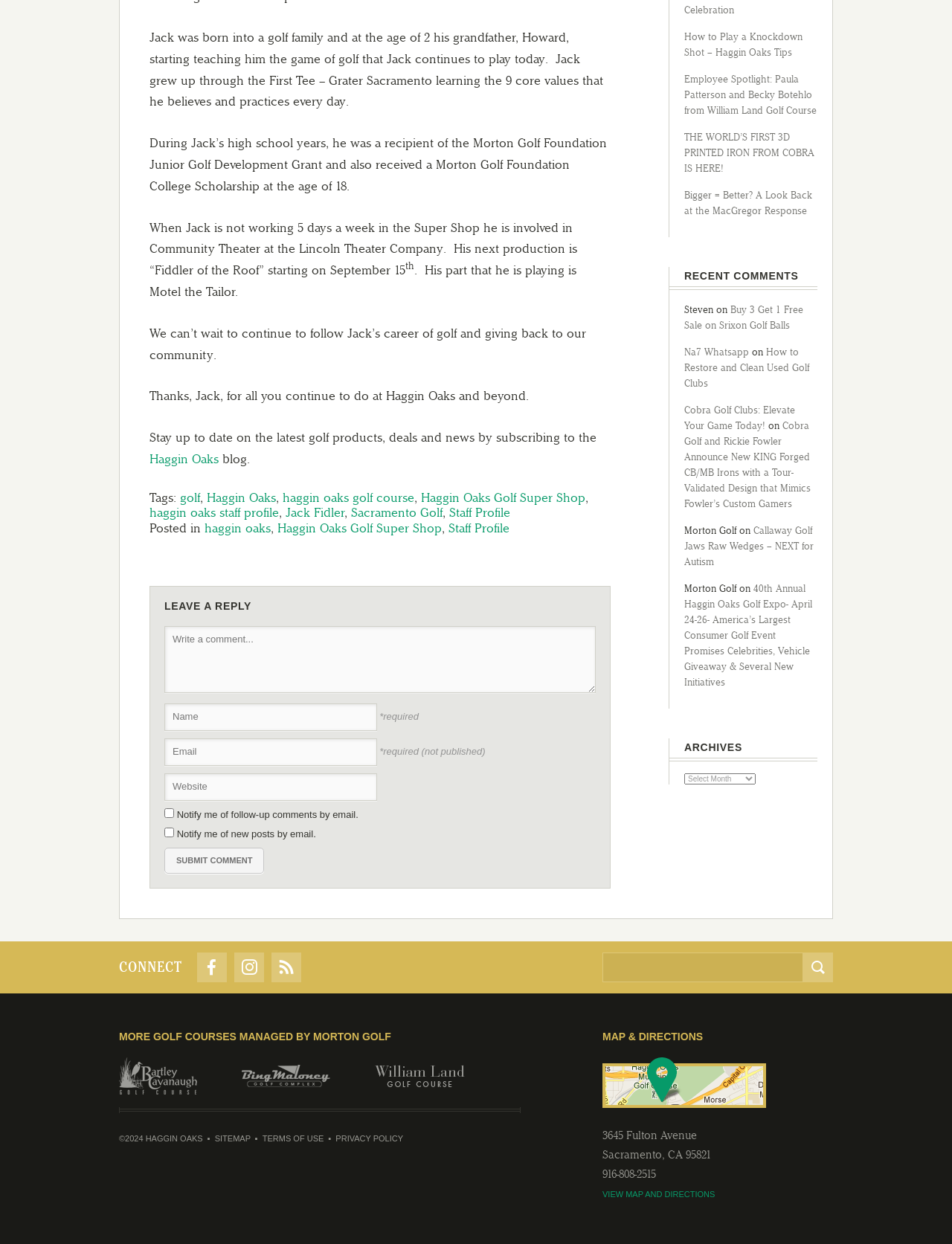Indicate the bounding box coordinates of the clickable region to achieve the following instruction: "Submit comment."

[0.173, 0.682, 0.278, 0.702]